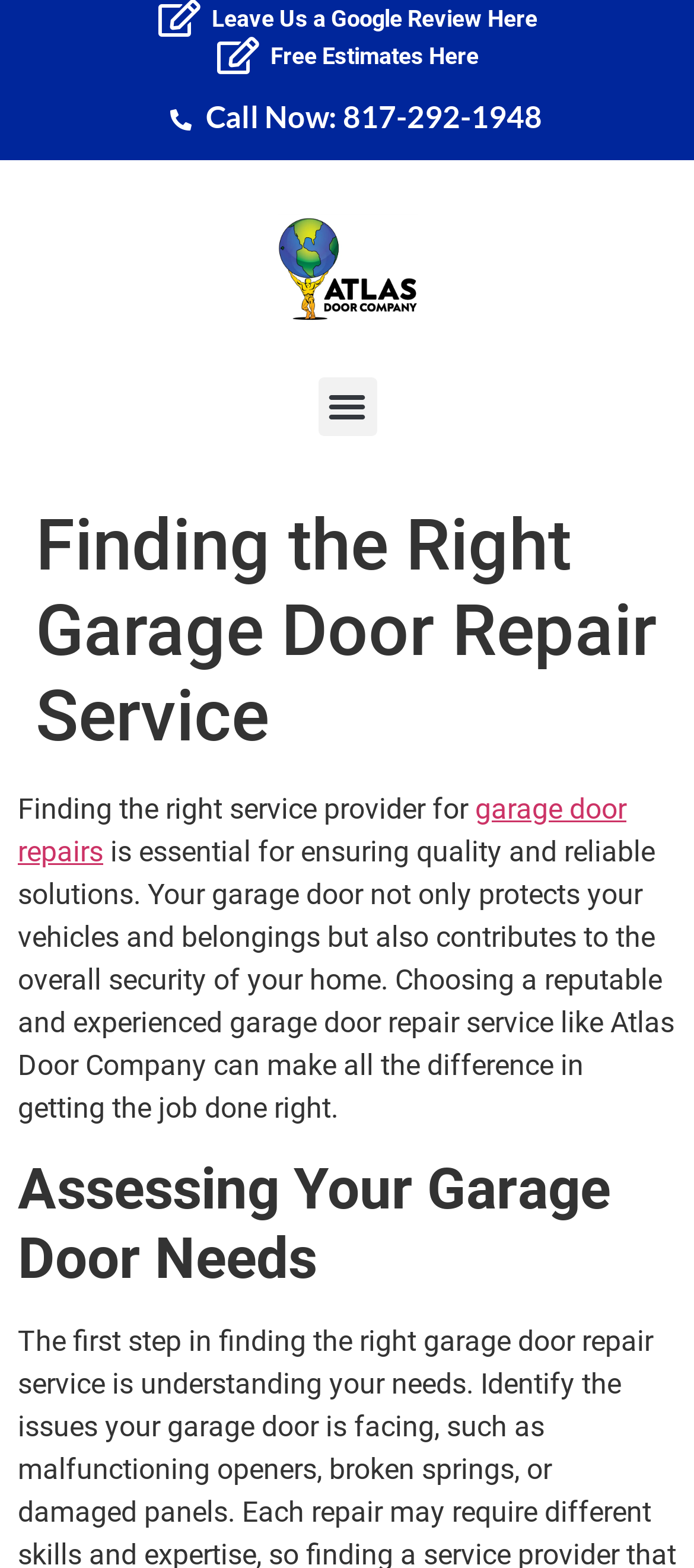Give a one-word or short-phrase answer to the following question: 
What is the importance of choosing a garage door repair service?

quality and reliable solutions